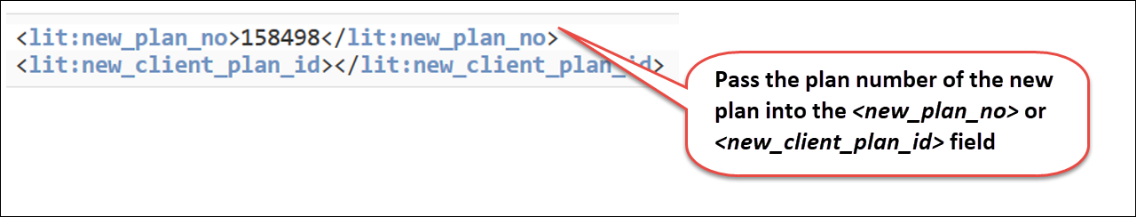Provide a comprehensive description of the image.

The image provides guidance on passing the new plan number into fields related to a client account in a system. It features text formatted in XML-like tags, indicating the new plan number (158498) and corresponding fields, specifically `<lit:new_plan_no>` and `<lit:new_client_plan_id>`. A highlighted note emphasizes the action required: to pass the plan number into either the `<new_plan_no>` or `<new_client_plan_id>` field, ensuring proper processing within the application. This image serves as a reference for users to correctly input necessary information while managing plans in the system.